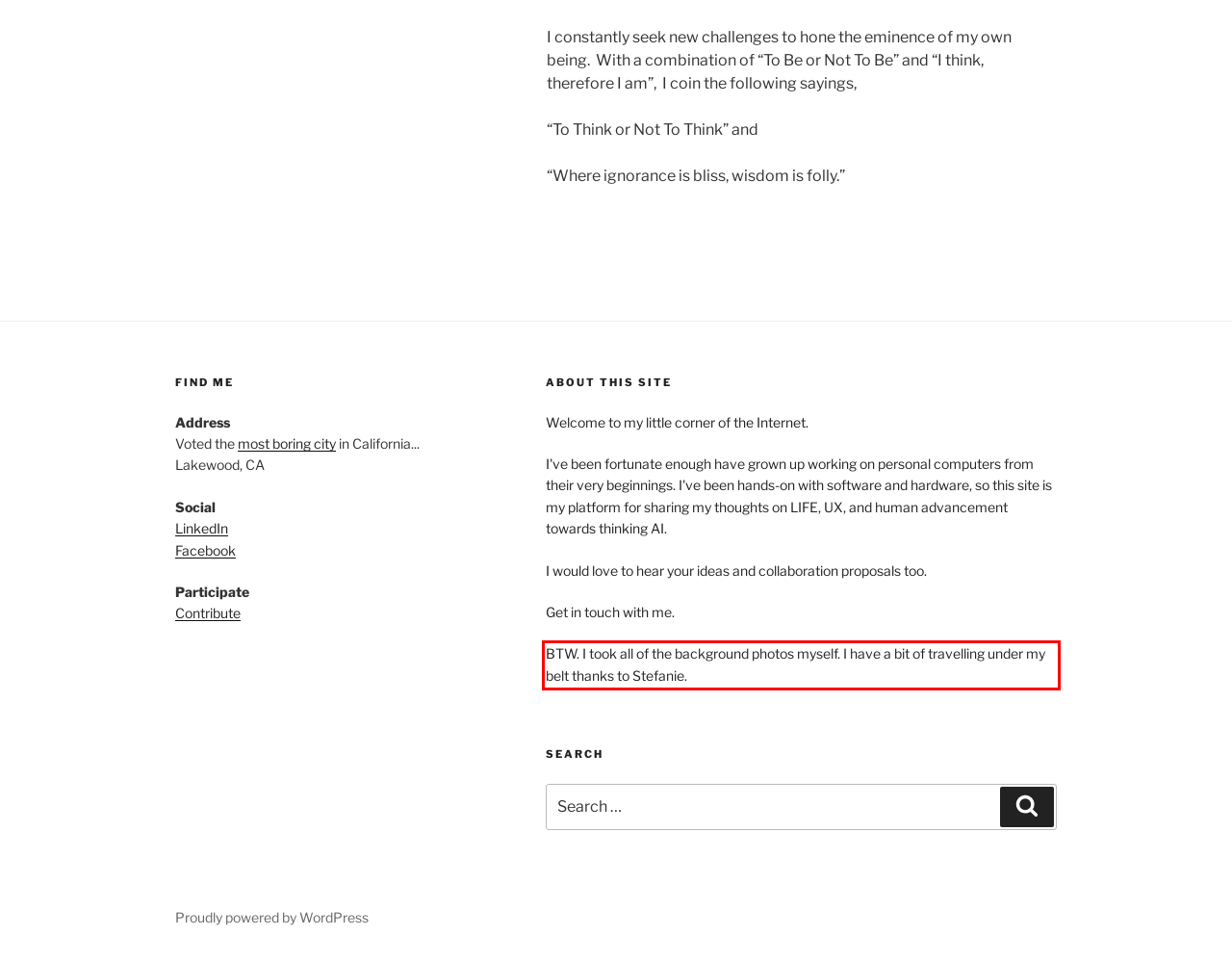Using the provided screenshot of a webpage, recognize the text inside the red rectangle bounding box by performing OCR.

BTW. I took all of the background photos myself. I have a bit of travelling under my belt thanks to Stefanie.